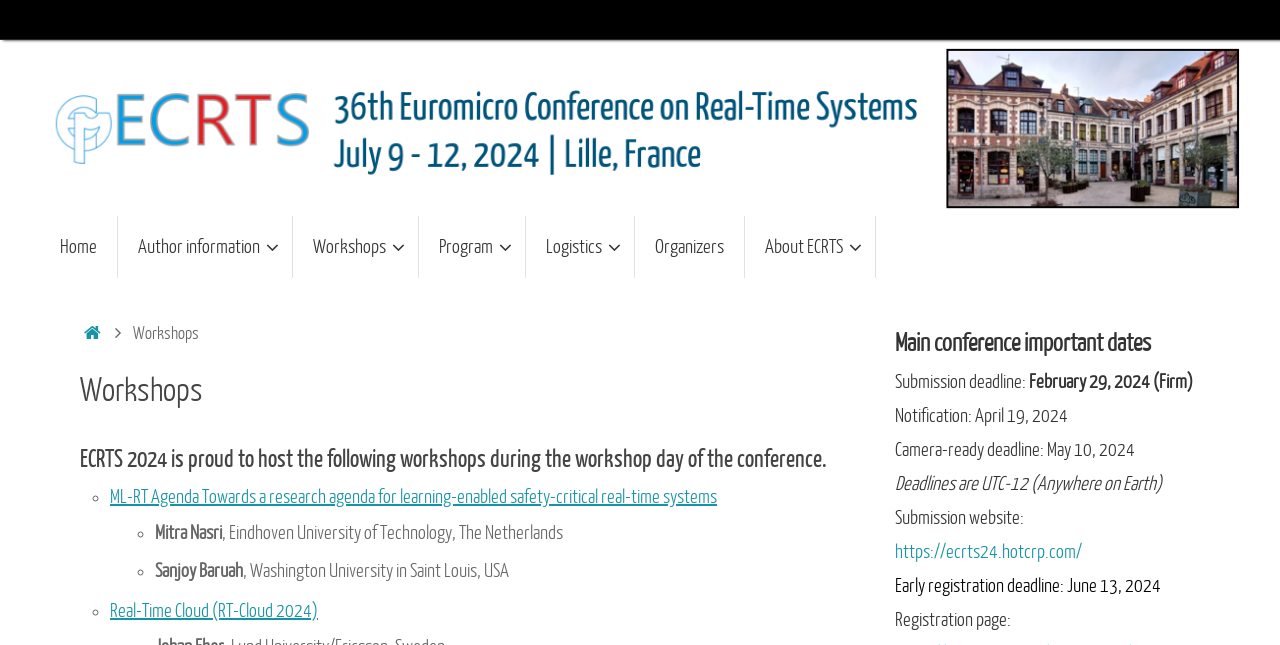Please mark the clickable region by giving the bounding box coordinates needed to complete this instruction: "Learn more about the 'ML-RT Agenda' workshop".

[0.086, 0.756, 0.56, 0.787]